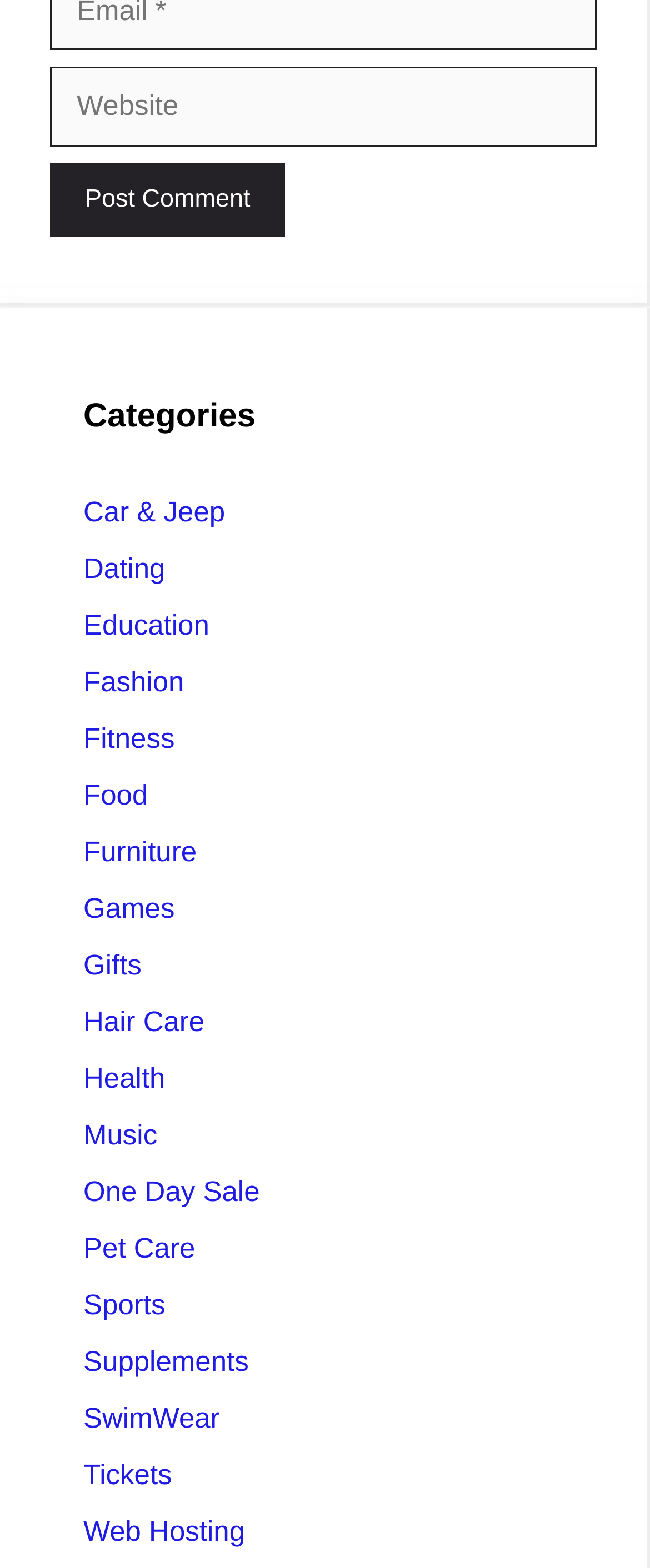Is 'Fashion' a category?
Relying on the image, give a concise answer in one word or a brief phrase.

Yes